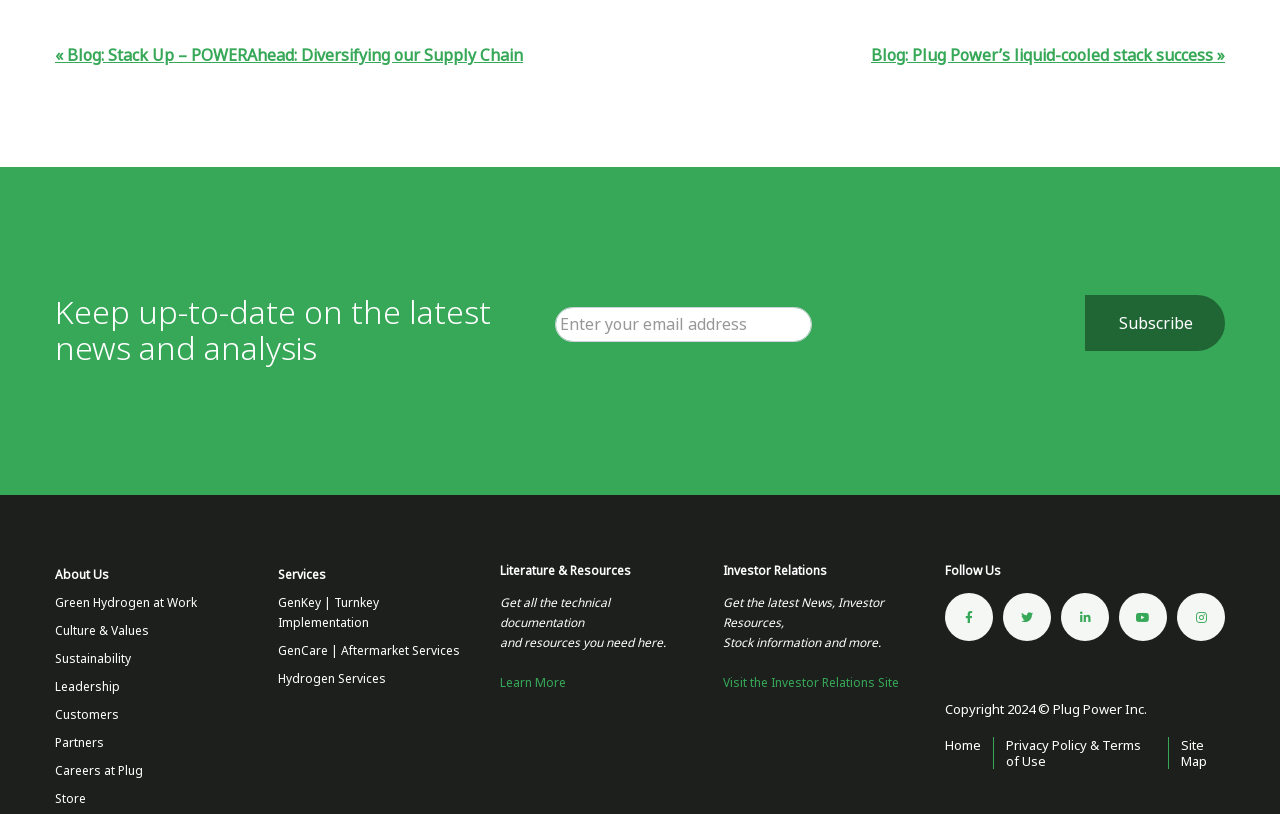Given the description "Hydrogen Services", determine the bounding box of the corresponding UI element.

[0.217, 0.823, 0.301, 0.845]